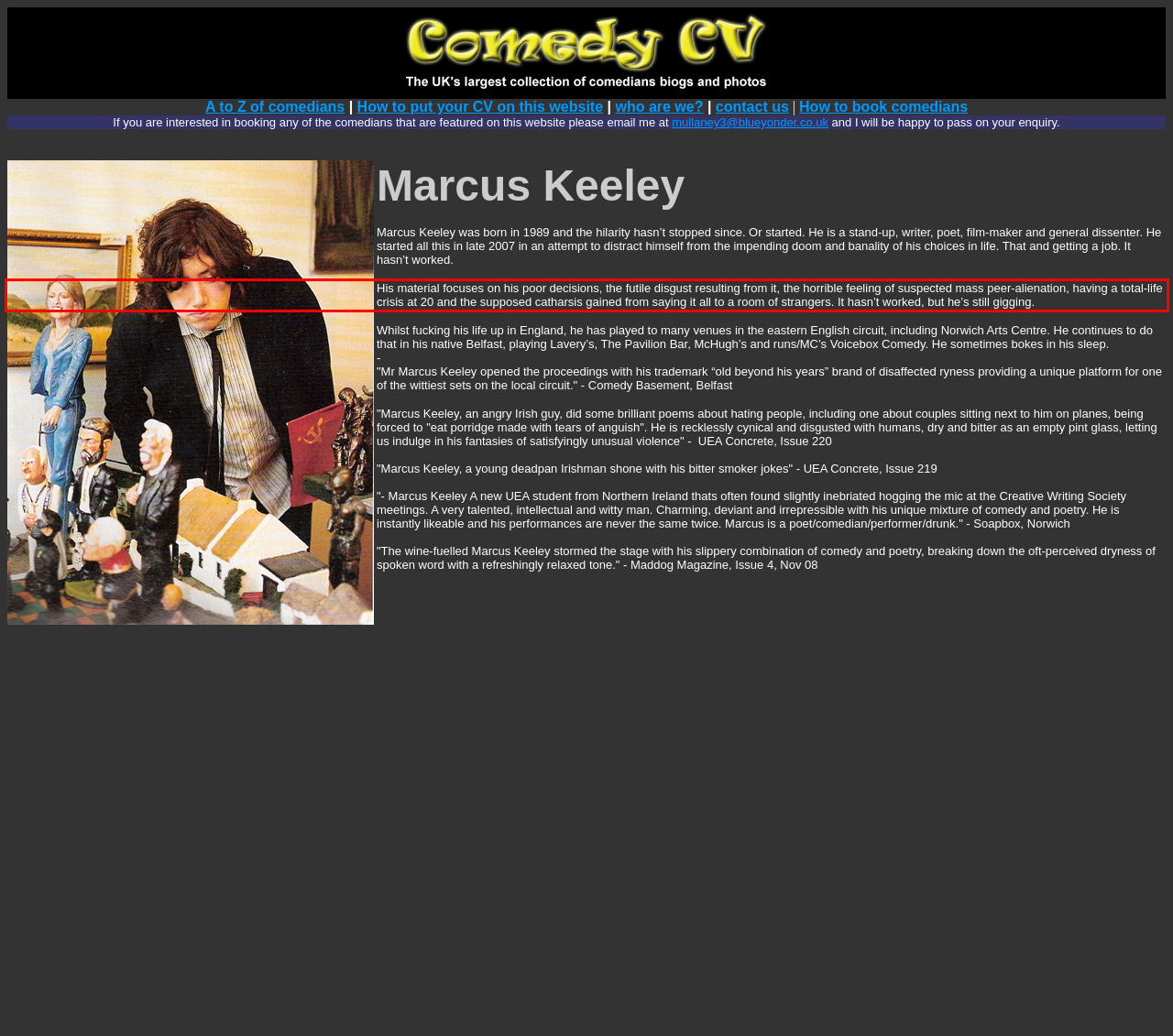With the given screenshot of a webpage, locate the red rectangle bounding box and extract the text content using OCR.

His material focuses on his poor decisions, the futile disgust resulting from it, the horrible feeling of suspected mass peer-alienation, having a total-life crisis at 20 and the supposed catharsis gained from saying it all to a room of strangers. It hasn’t worked, but he’s still gigging.